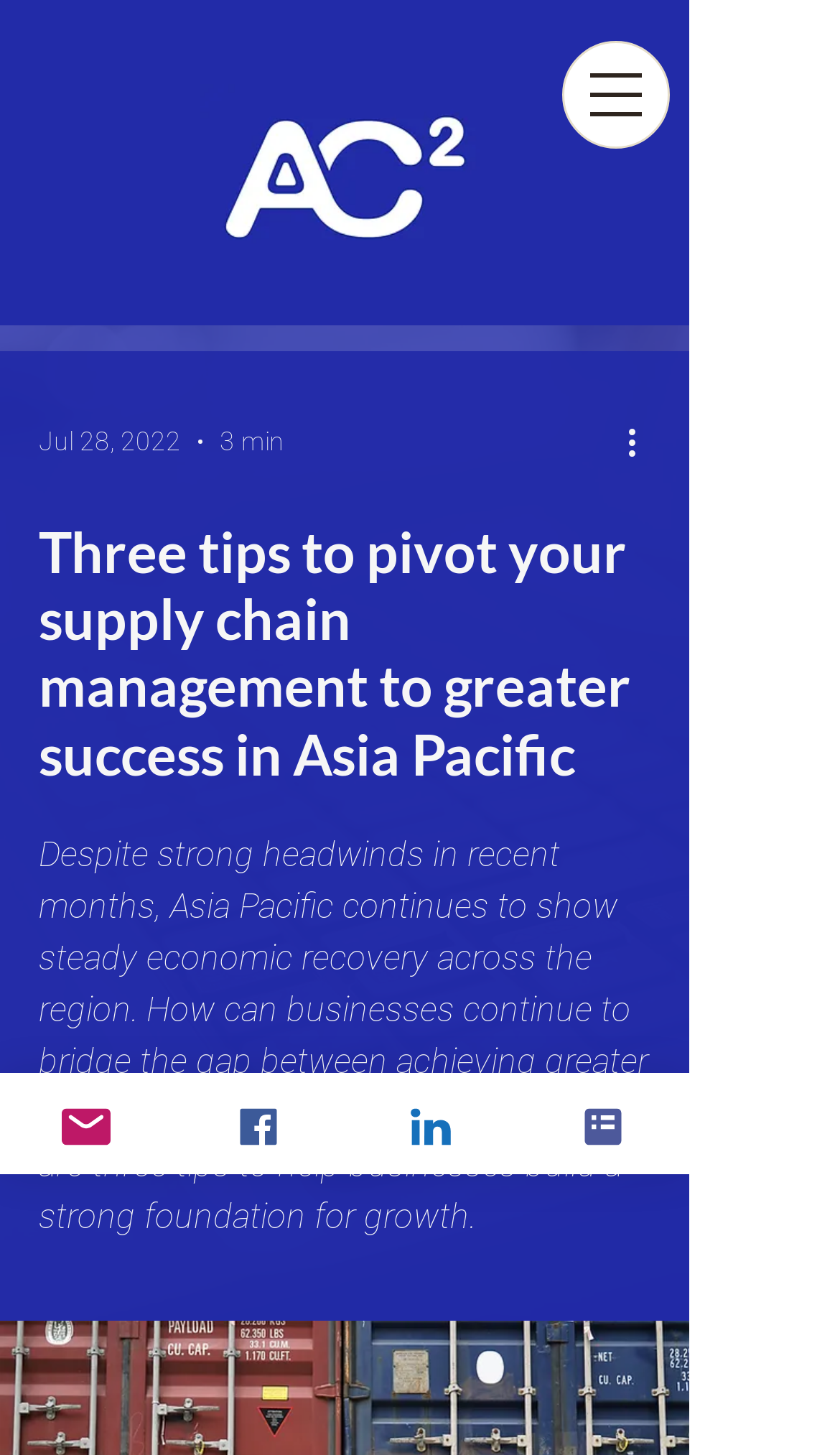Identify the bounding box for the UI element described as: "aria-label="Open navigation menu"". The coordinates should be four float numbers between 0 and 1, i.e., [left, top, right, bottom].

[0.669, 0.028, 0.797, 0.102]